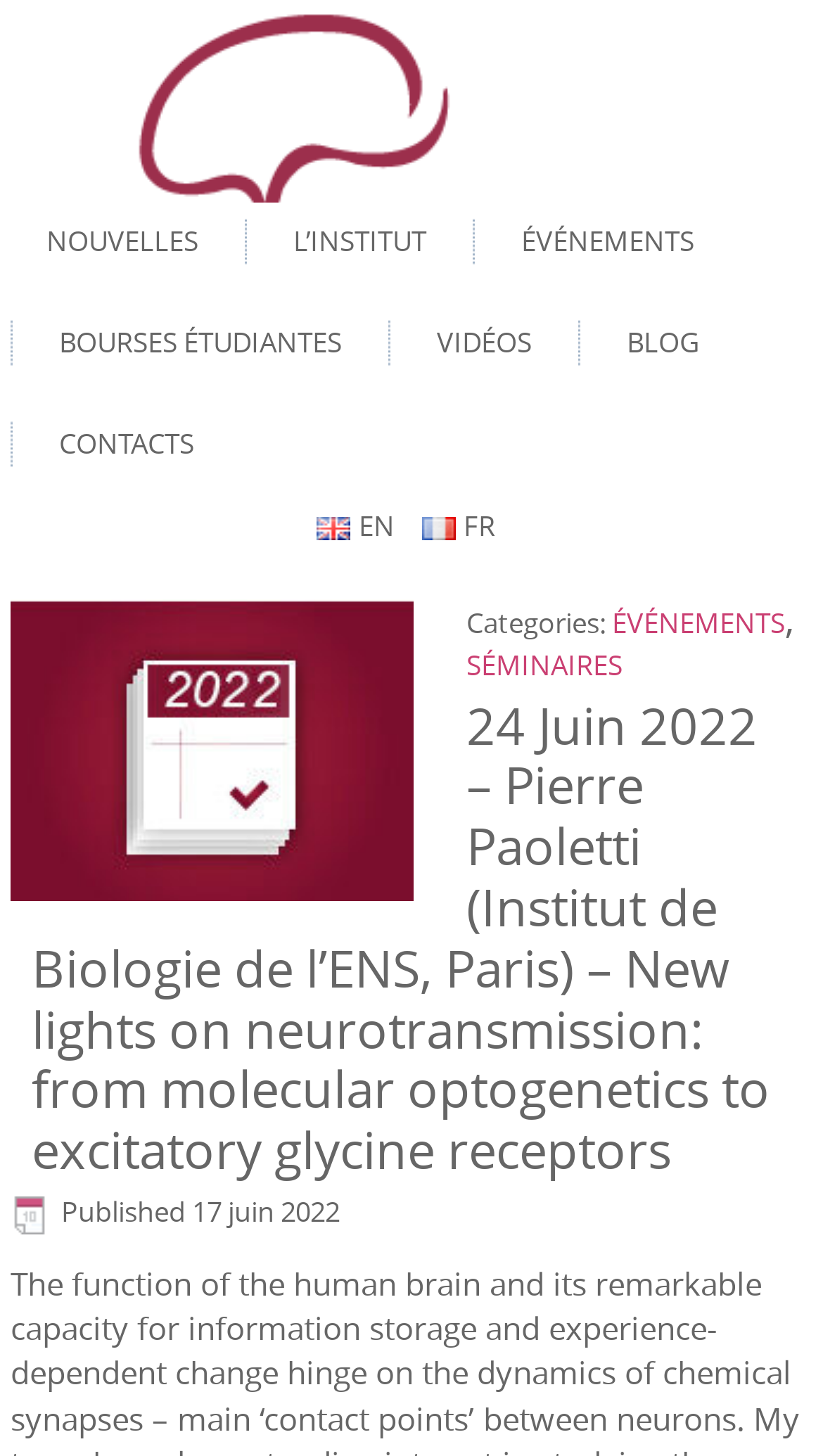Based on the element description "en", predict the bounding box coordinates of the UI element.

[0.385, 0.348, 0.479, 0.374]